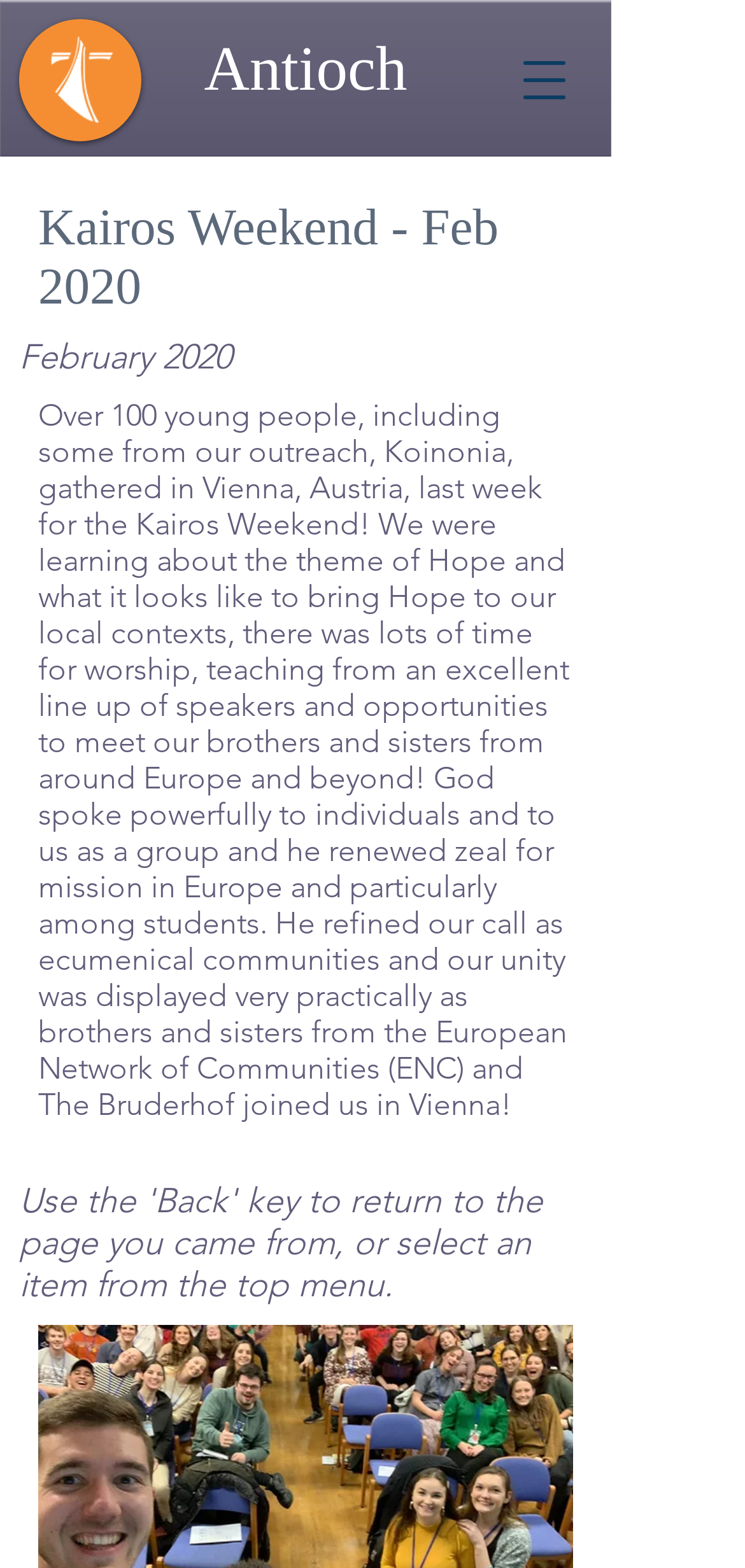What is the location of the Kairos Weekend?
Could you give a comprehensive explanation in response to this question?

I inferred this answer by reading the text description of the webpage, which mentions 'gathered in Vienna, Austria, last week for the Kairos Weekend!' This indicates that the location of the event is Vienna, Austria.